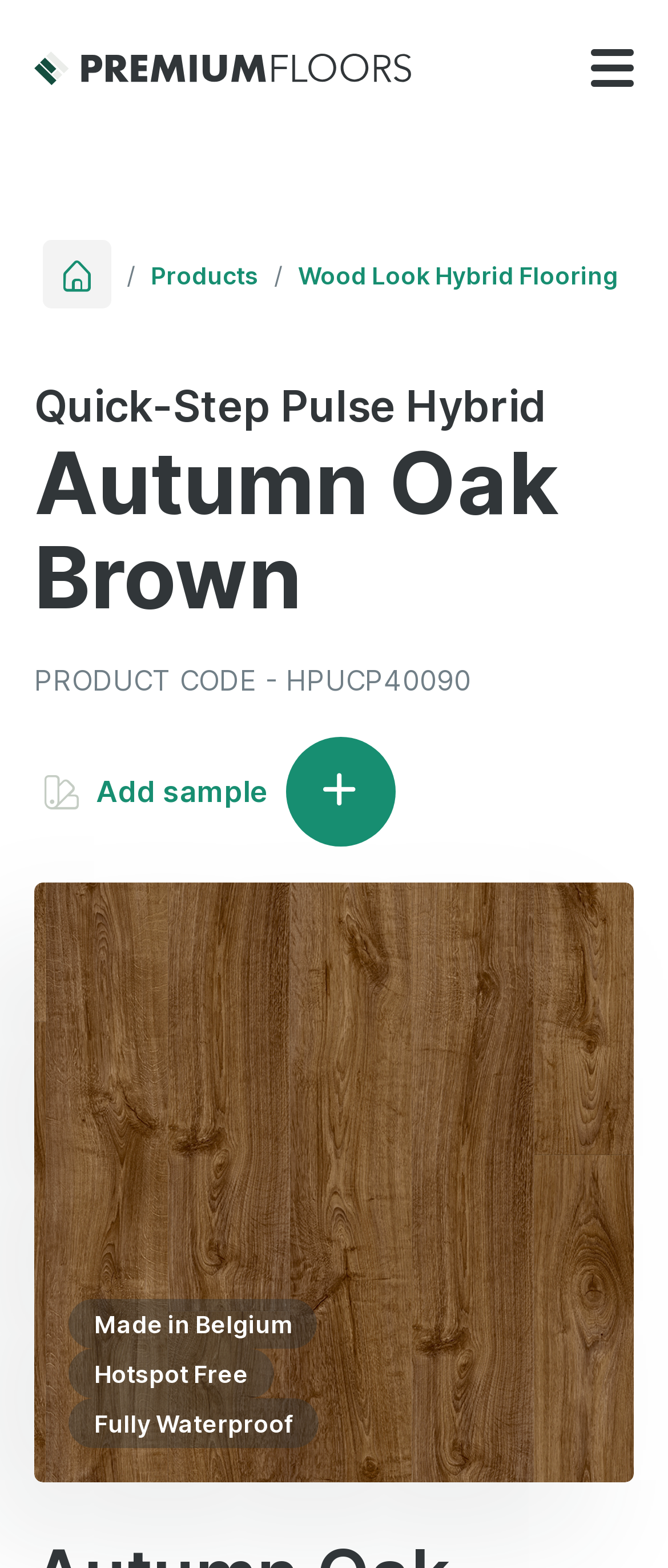Using the format (top-left x, top-left y, bottom-right x, bottom-right y), provide the bounding box coordinates for the described UI element. All values should be floating point numbers between 0 and 1: Home

[0.064, 0.153, 0.167, 0.197]